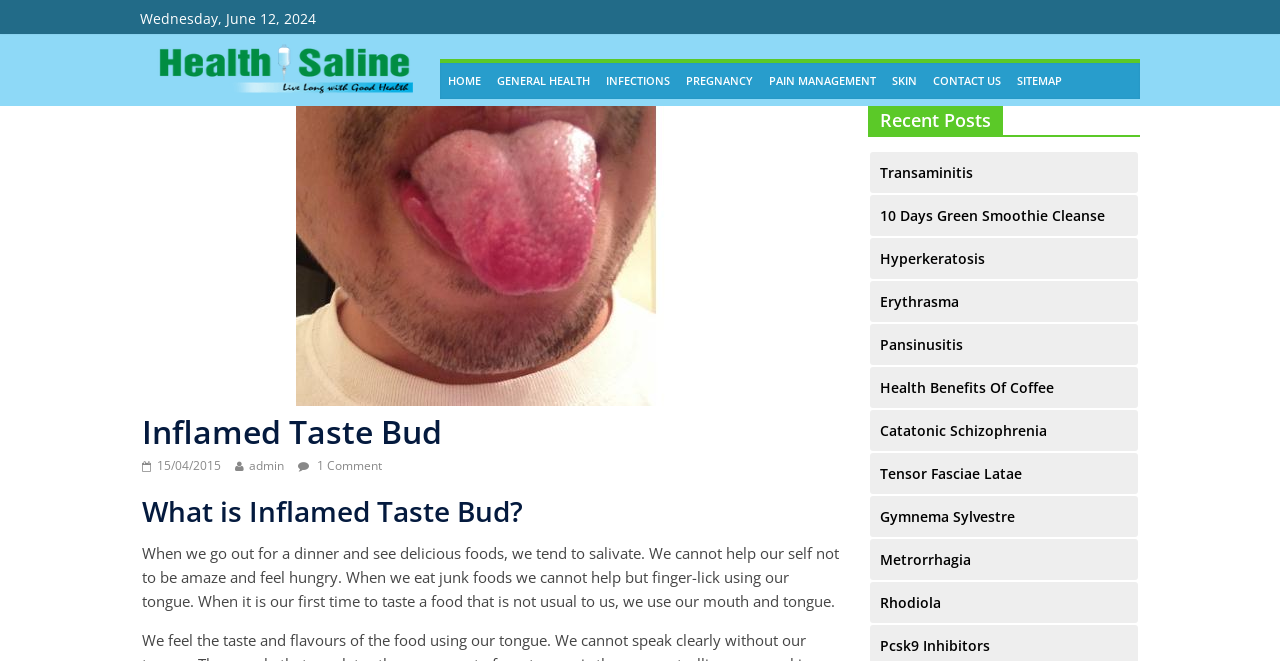How many recent posts are listed?
From the details in the image, answer the question comprehensively.

The number of recent posts can be determined by counting the number of links listed under the 'Recent Posts' heading, which is located at the right sidebar of the webpage.